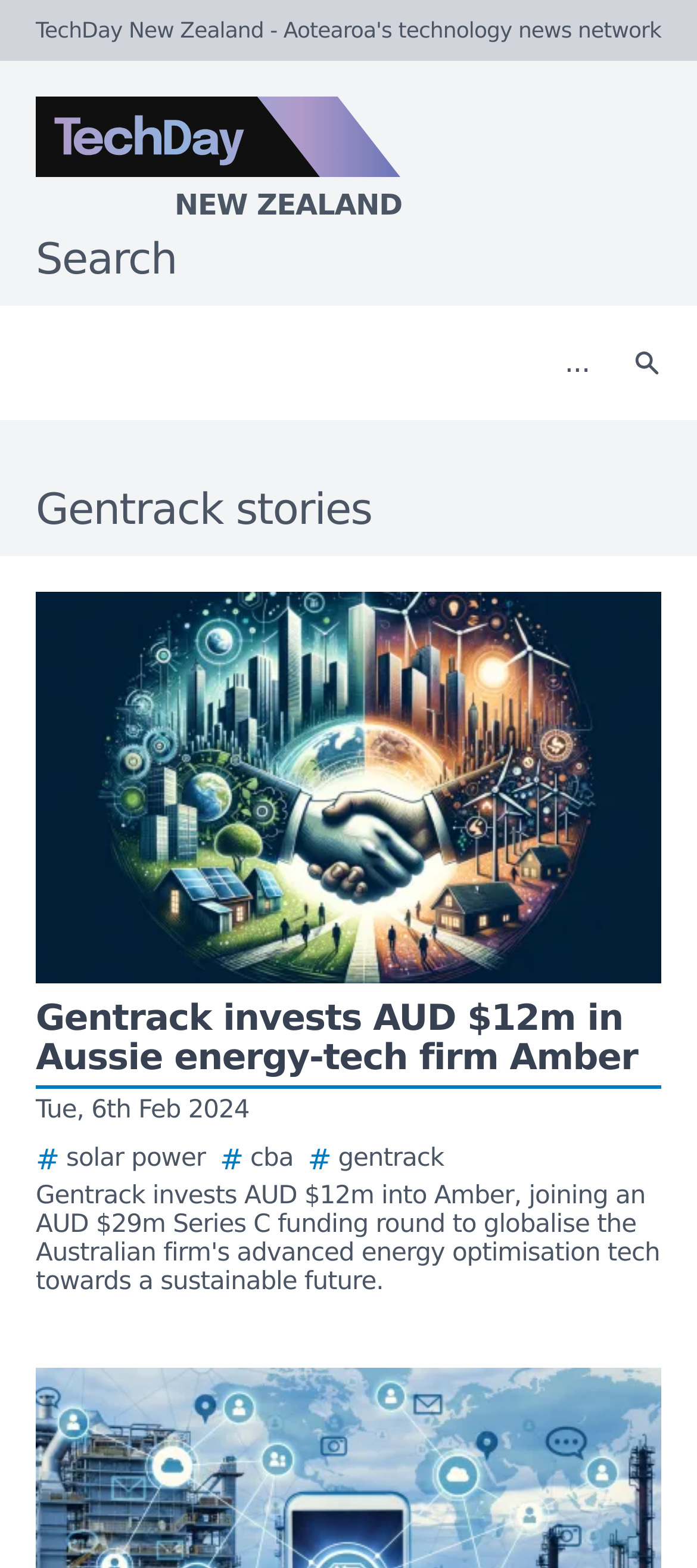How many images are there on the webpage?
Based on the screenshot, provide a one-word or short-phrase response.

3